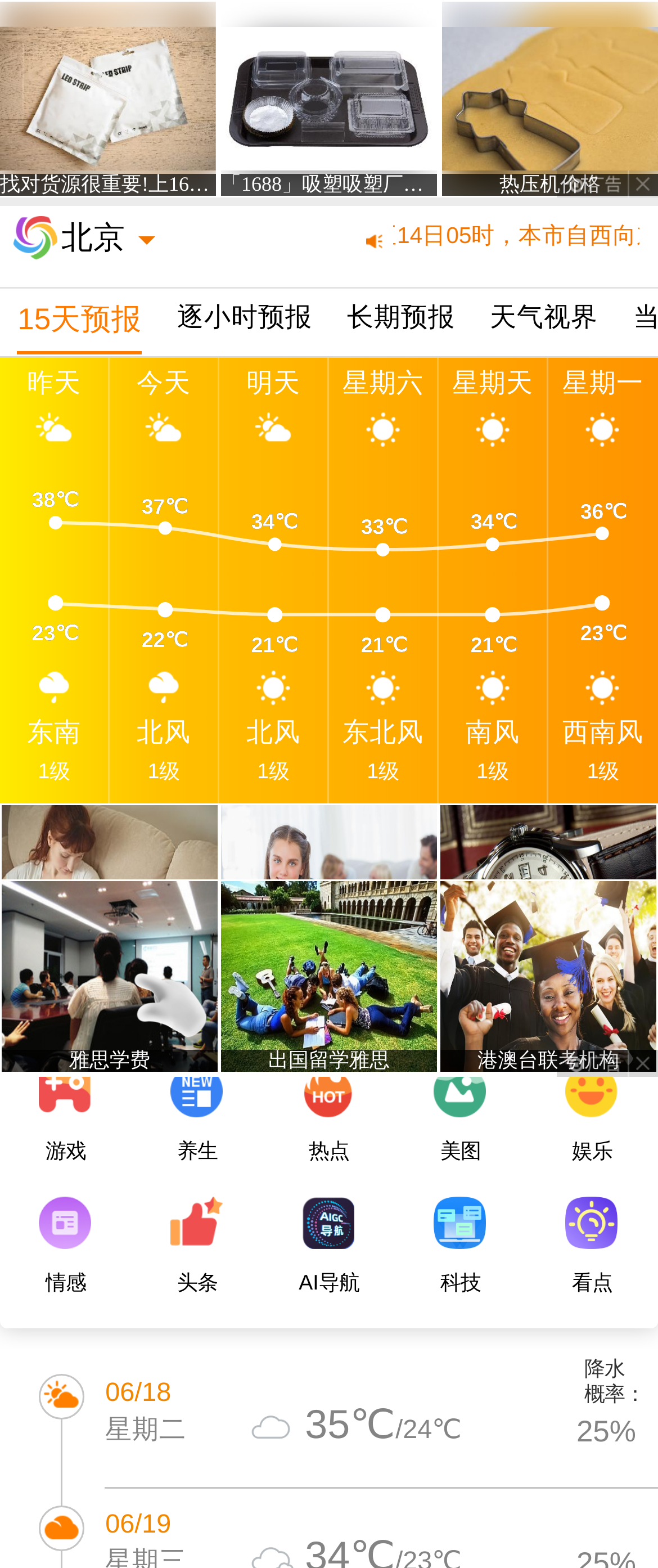What is the highest temperature forecasted for the next few days?
Using the screenshot, give a one-word or short phrase answer.

38℃